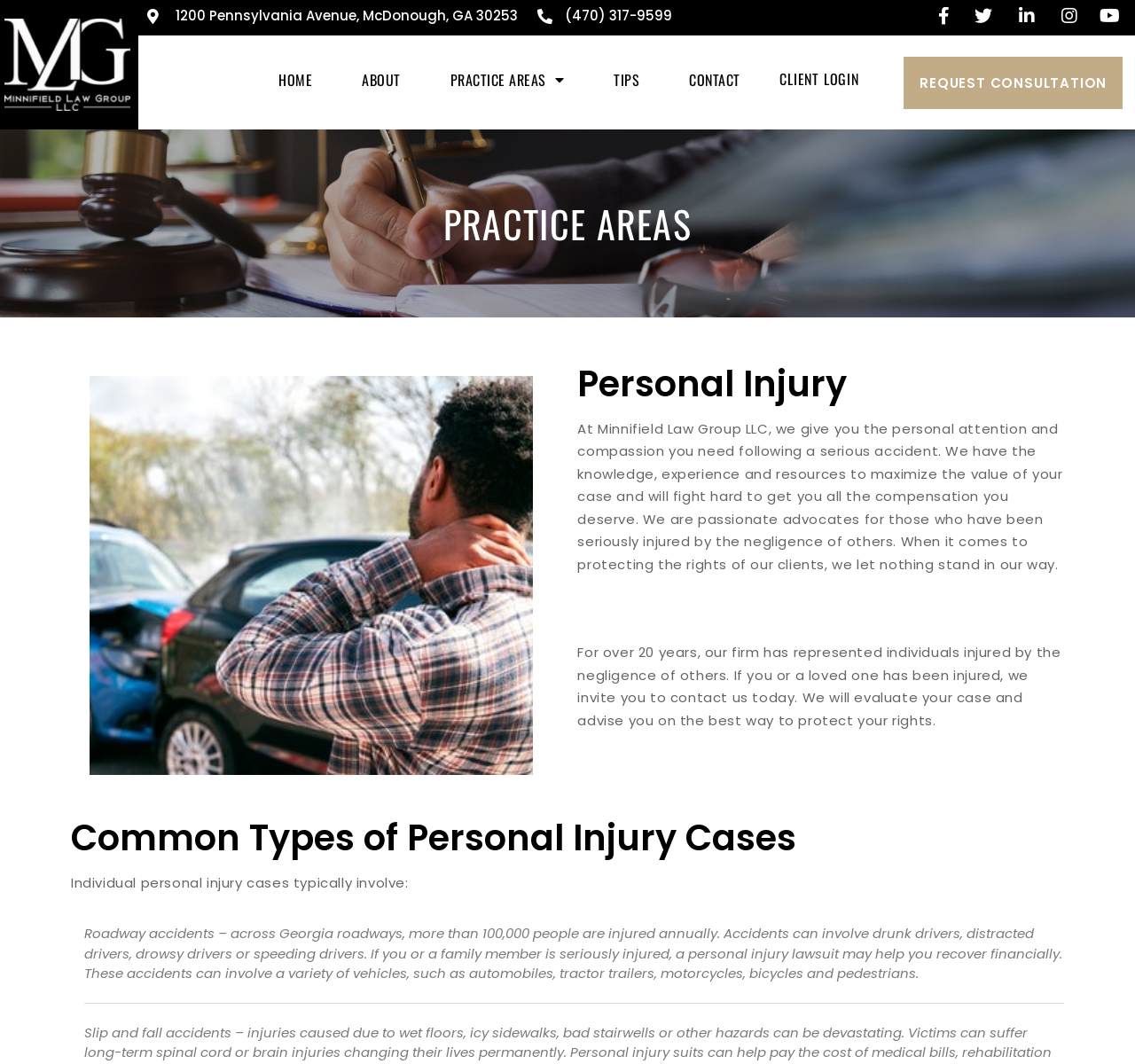Answer the question below in one word or phrase:
What is the address of Minnifield Law Group?

1200 Pennsylvania Avenue, McDonough, GA 30253